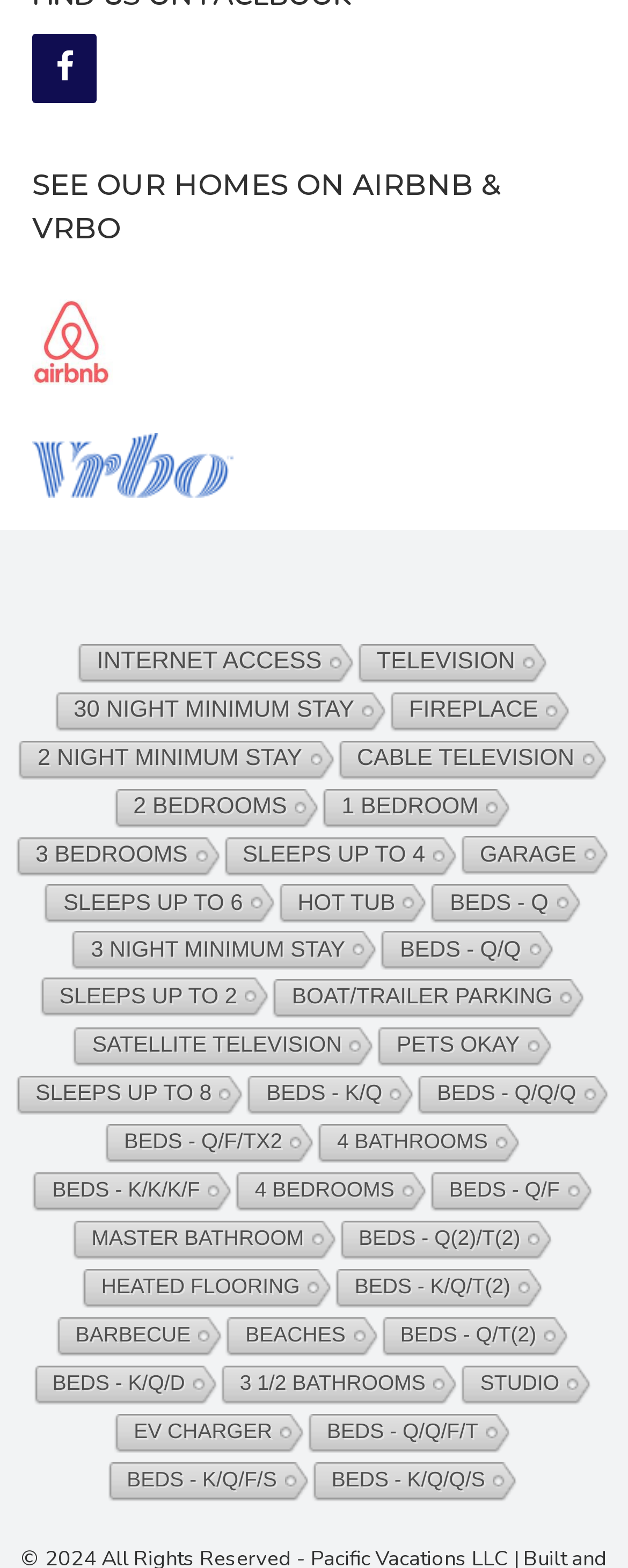Give a one-word or short phrase answer to the question: 
Can I find rentals with a hot tub?

Yes